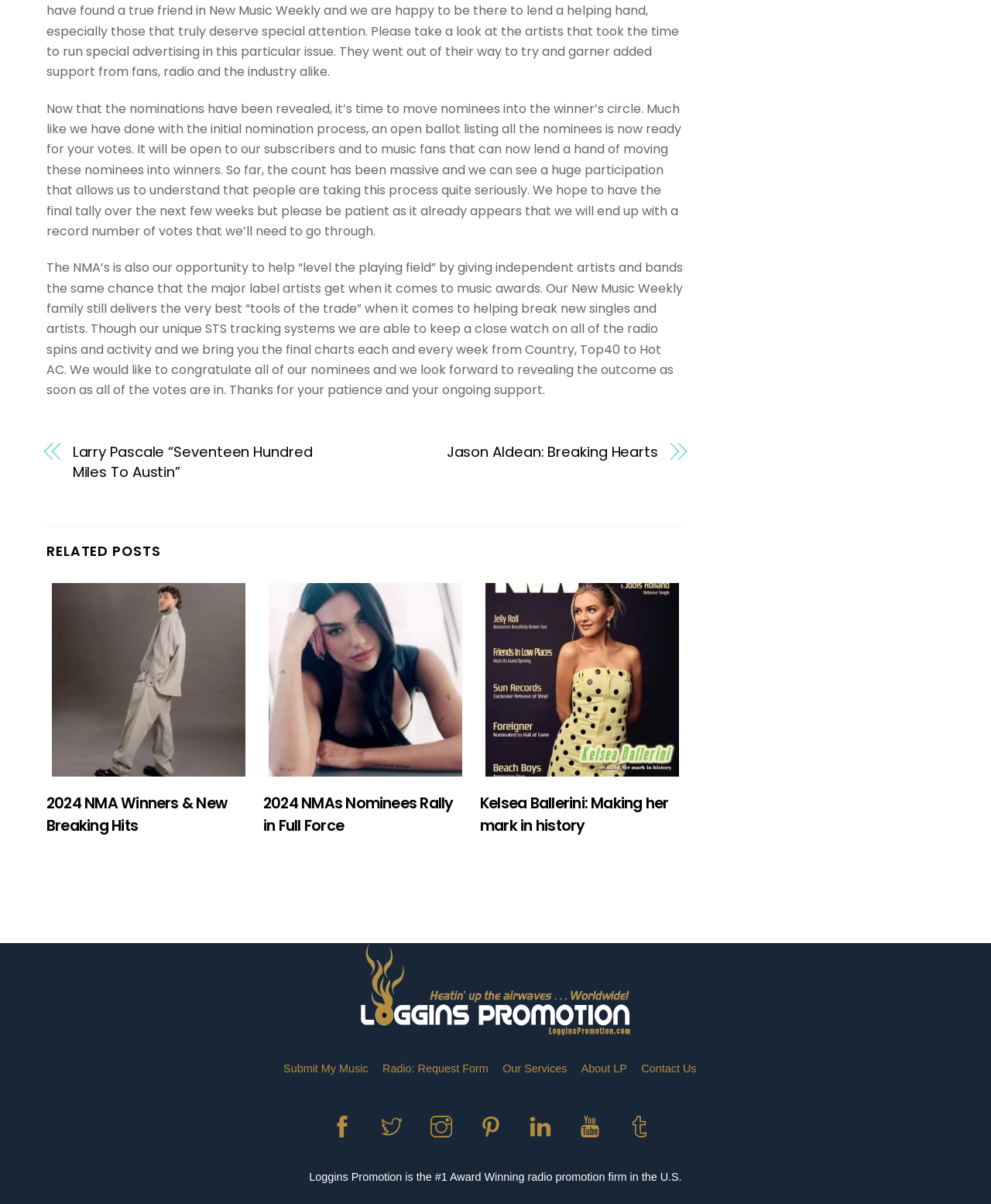Provide a short answer using a single word or phrase for the following question: 
What is the name of the company providing radio promotion services?

Loggins Promotion